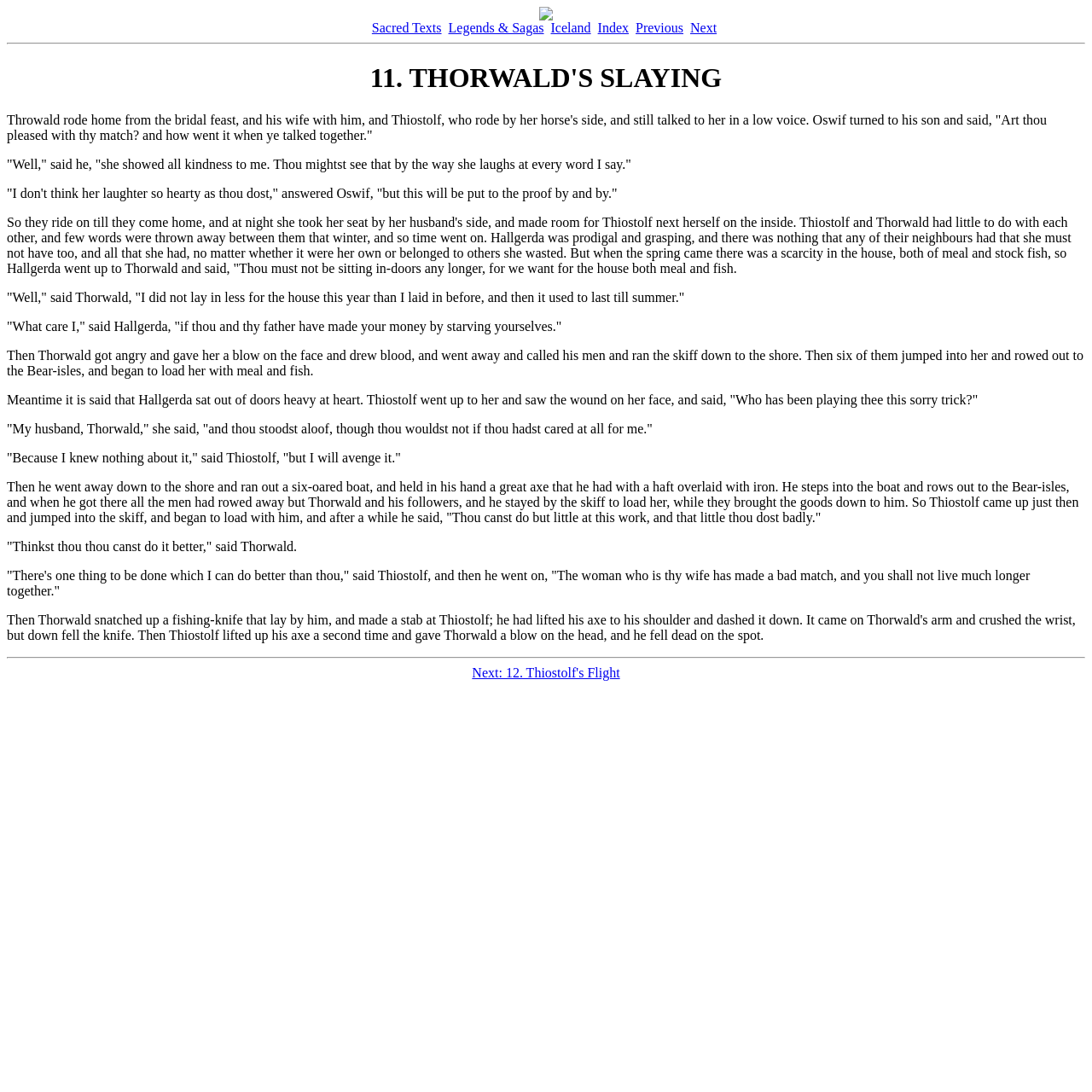What is the orientation of the separator element?
Answer with a single word or phrase, using the screenshot for reference.

horizontal